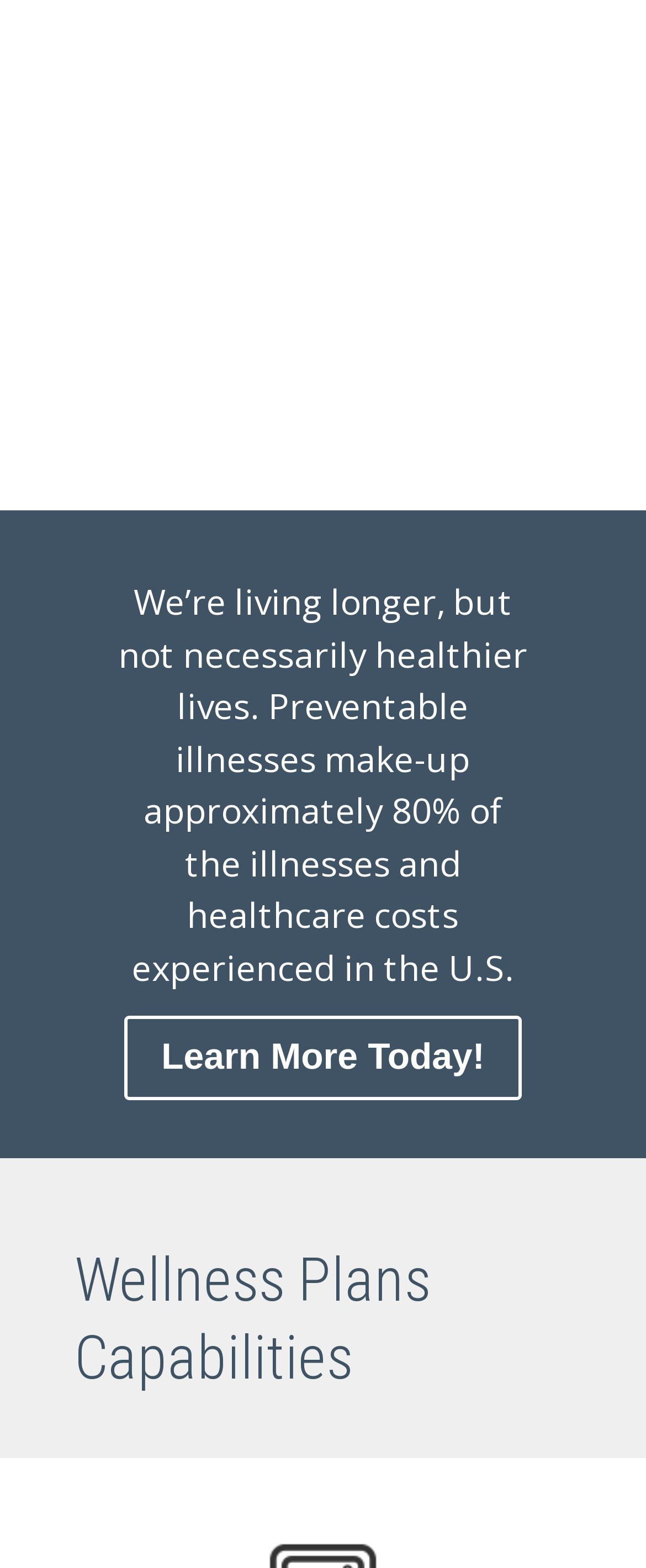How many list markers are on the webpage? Based on the screenshot, please respond with a single word or phrase.

3